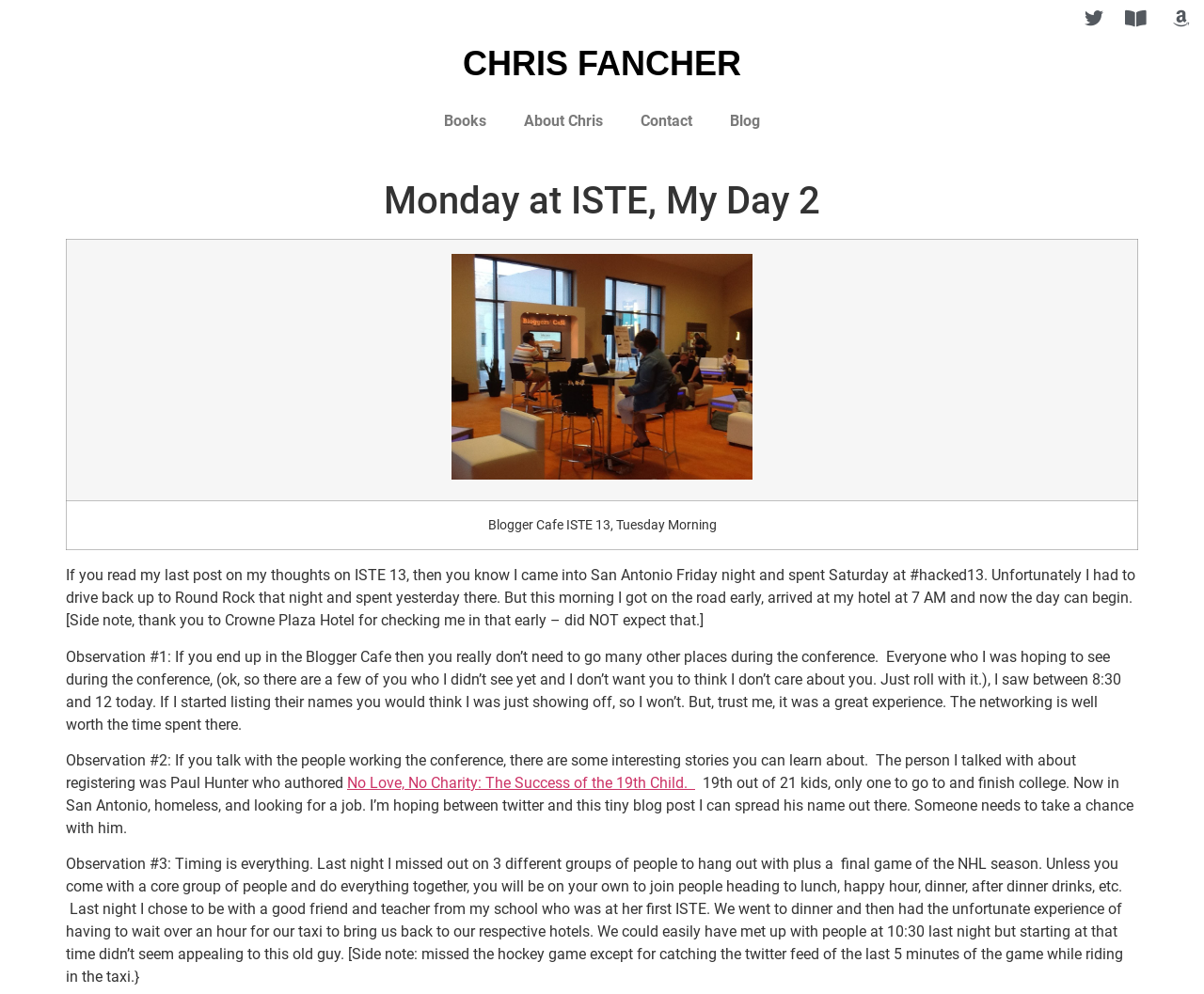Why did the blogger miss out on 3 groups of people?
Refer to the image and give a detailed response to the question.

The blogger mentions that timing is everything, and that they missed out on 3 groups of people to hang out with because they chose to be with a good friend and teacher from their school who was at her first ISTE.